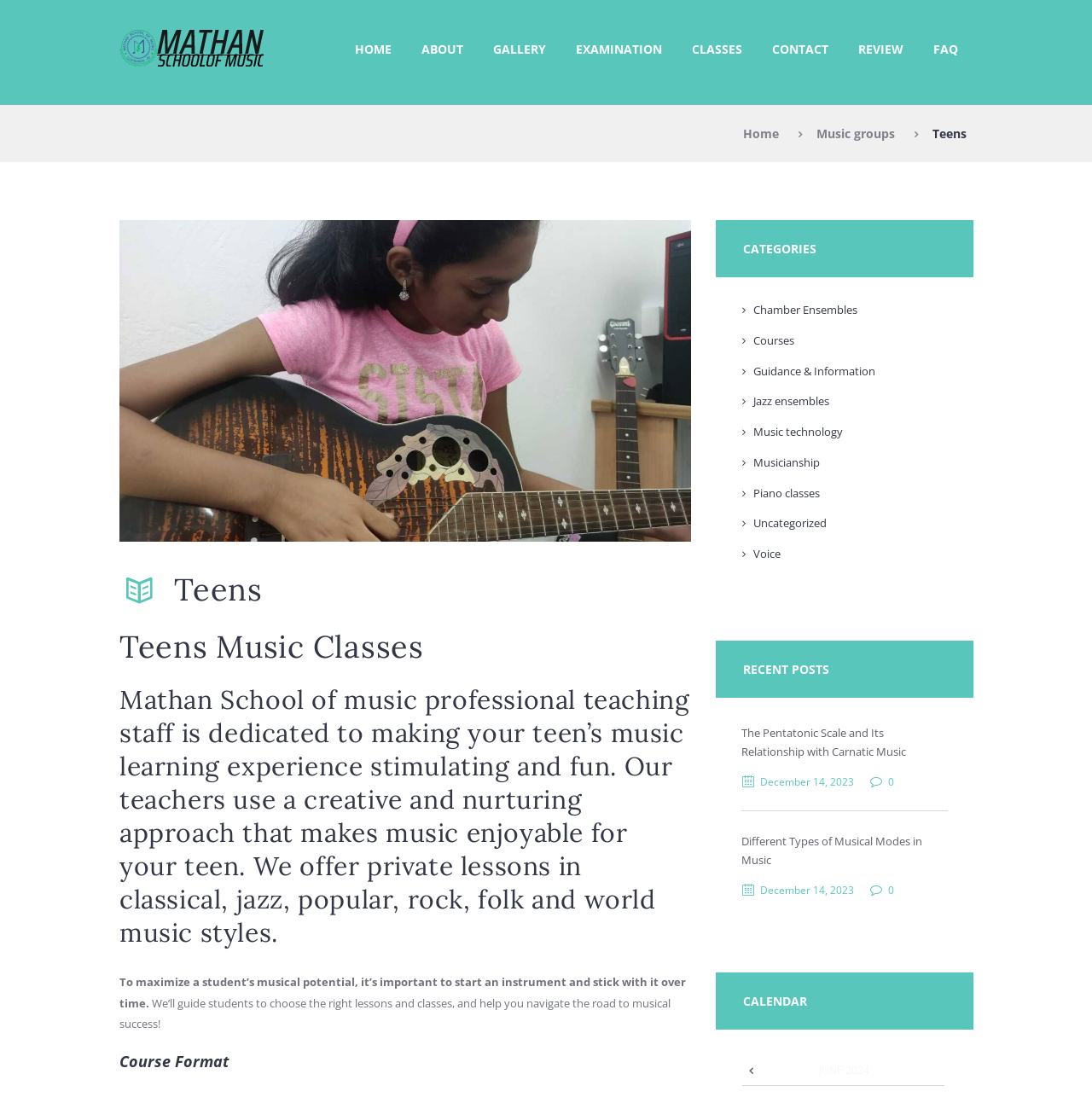Given the description "title="View posts for December 2023"", provide the bounding box coordinates of the corresponding UI element.

[0.674, 0.965, 0.702, 0.985]